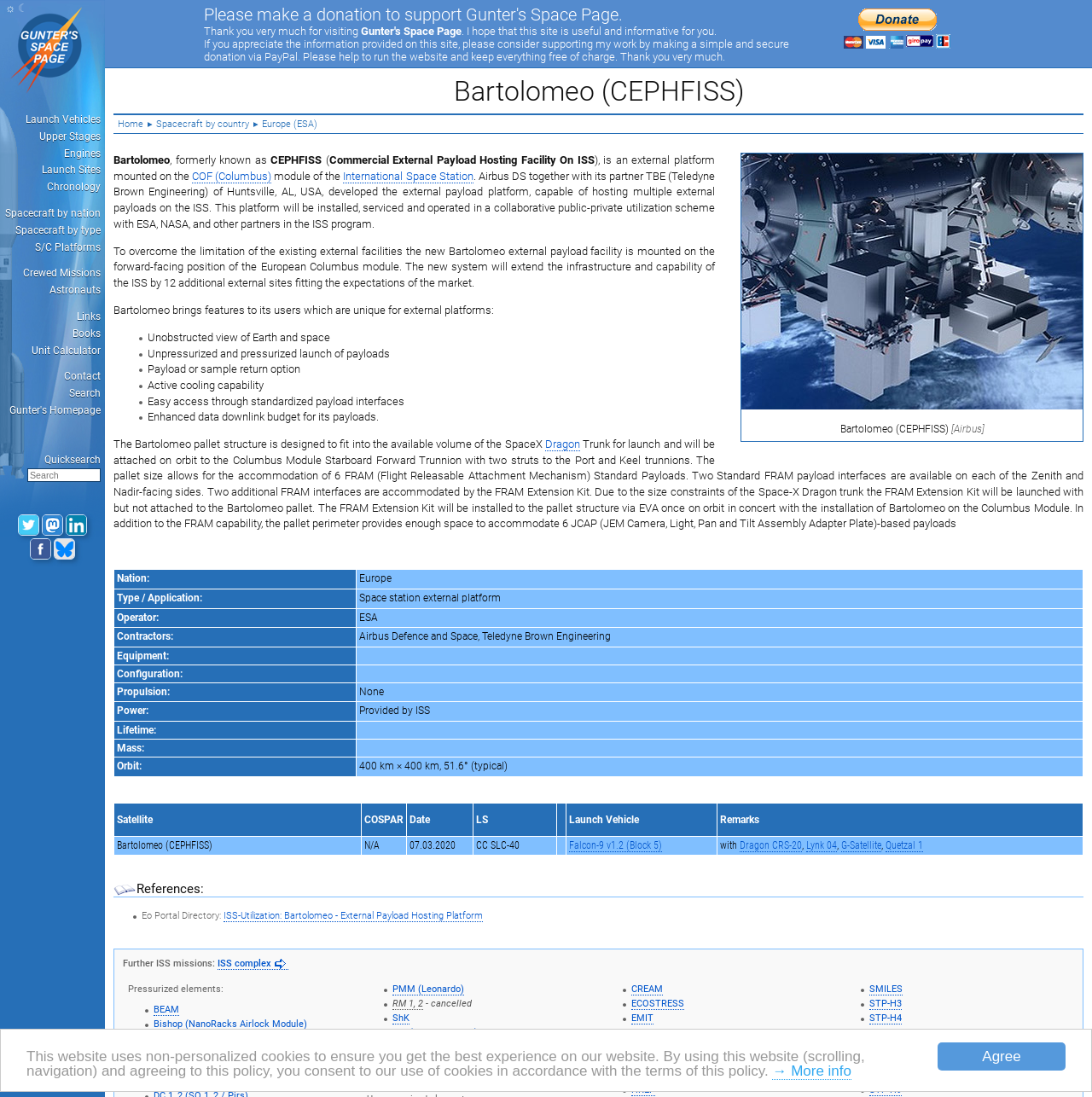What is the name of the external platform mounted on the ISS?
Please respond to the question with a detailed and informative answer.

The webpage mentions that Bartolomeo, formerly known as Commercial External Payload Hosting Facility On ISS, is an external platform mounted on the ISS.